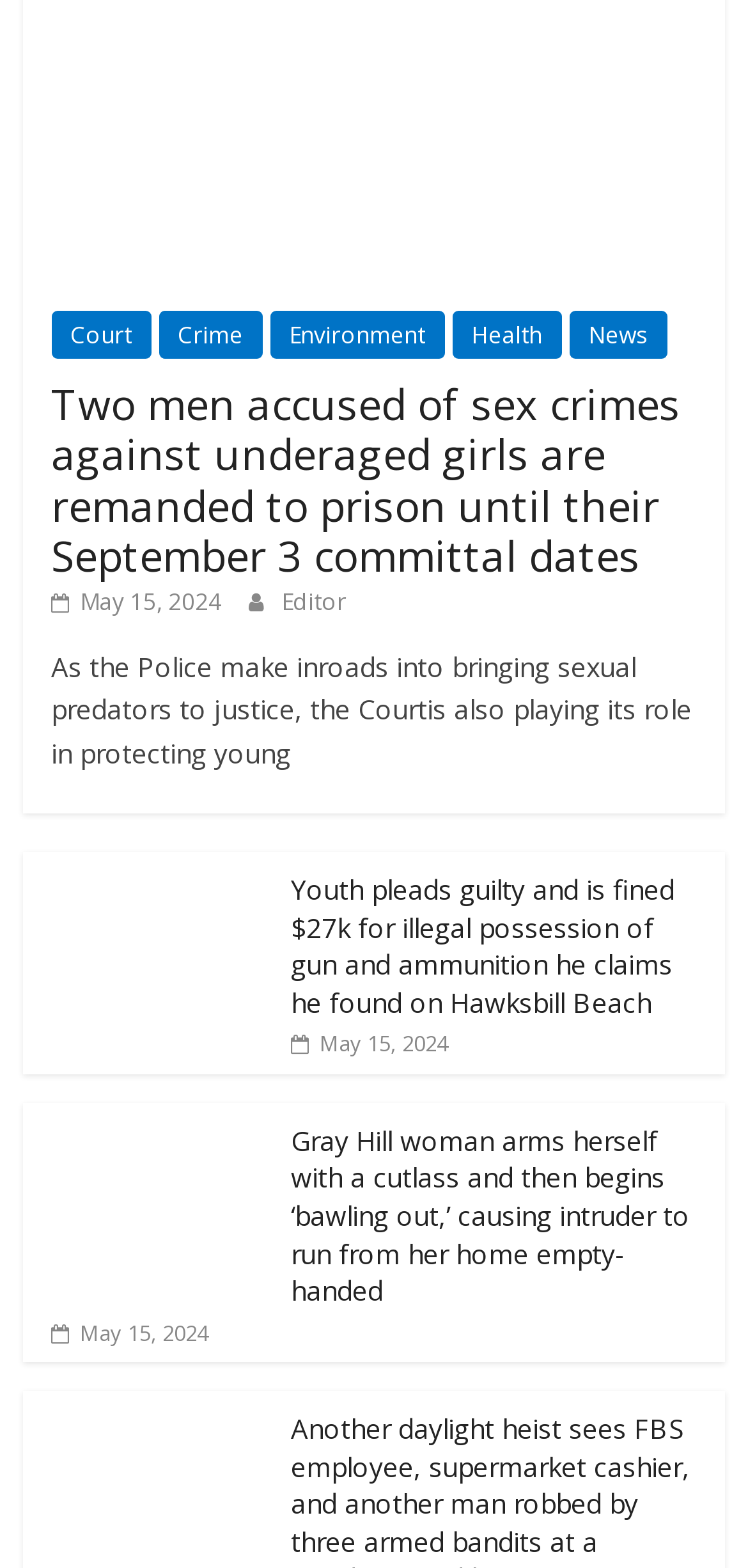What is the date of the latest news article?
Use the information from the image to give a detailed answer to the question.

I looked for the date associated with each news article and found that all of them have the same date, 'May 15, 2024', which is the latest date.